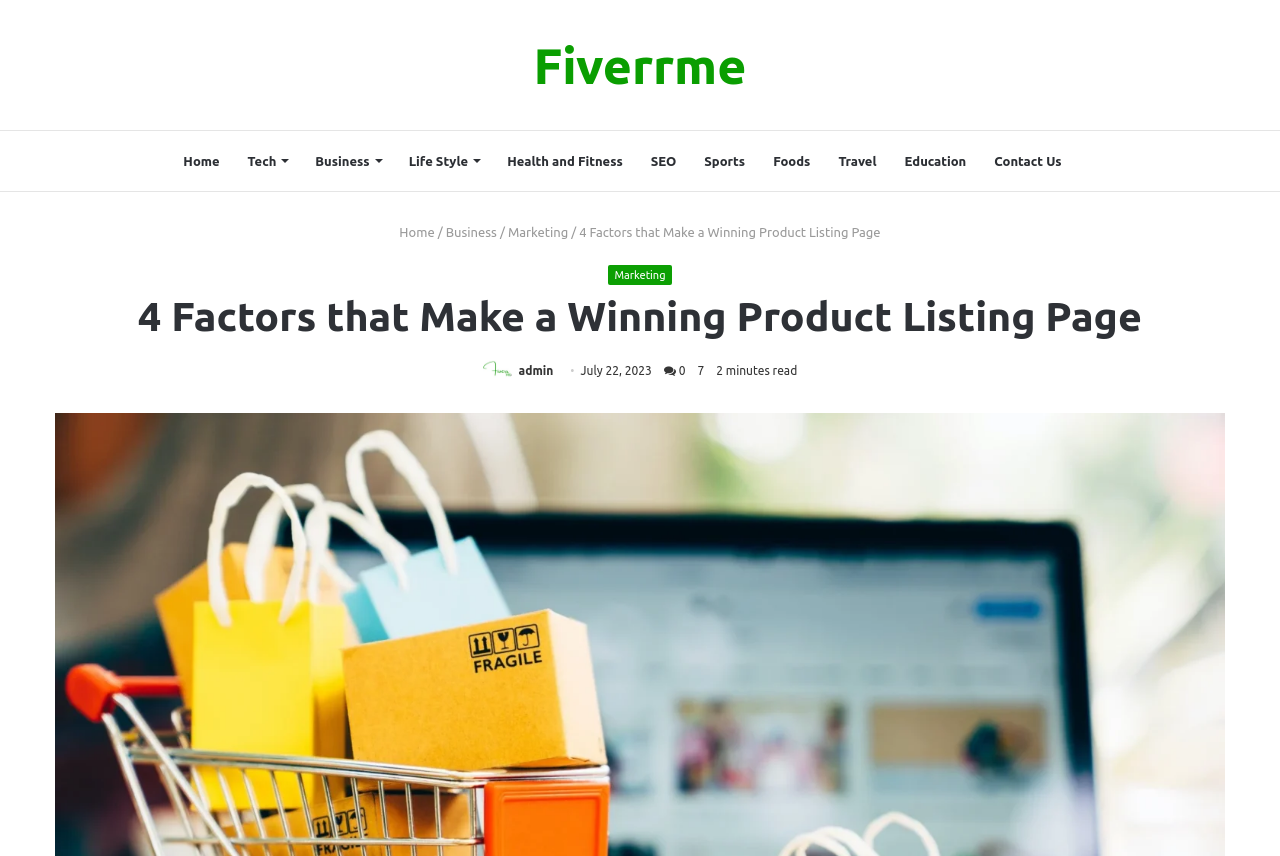Describe all the key features and sections of the webpage thoroughly.

This webpage is about optimizing e-commerce product listings, specifically discussing four factors that make a winning product listing page. 

At the top of the page, there is a link to "Fiverrme" positioned near the center. Below it, there is a primary navigation menu that spans the entire width of the page, containing 11 links to different categories, including "Home", "Tech", "Business", and others.

Further down, there are three links in a row, with "Home" on the left, followed by a slash, then "Business", and finally "Marketing" on the right. Below these links, there is a title "4 Factors that Make a Winning Product Listing Page" in a larger font size.

On the left side of the page, there is a heading with the same title as above, taking up most of the width. Below the heading, there is a link to "Marketing" and a photo of the admin, accompanied by the admin's name and the date "July 22, 2023". Next to the date, there is a text indicating that the article takes "2 minutes read".